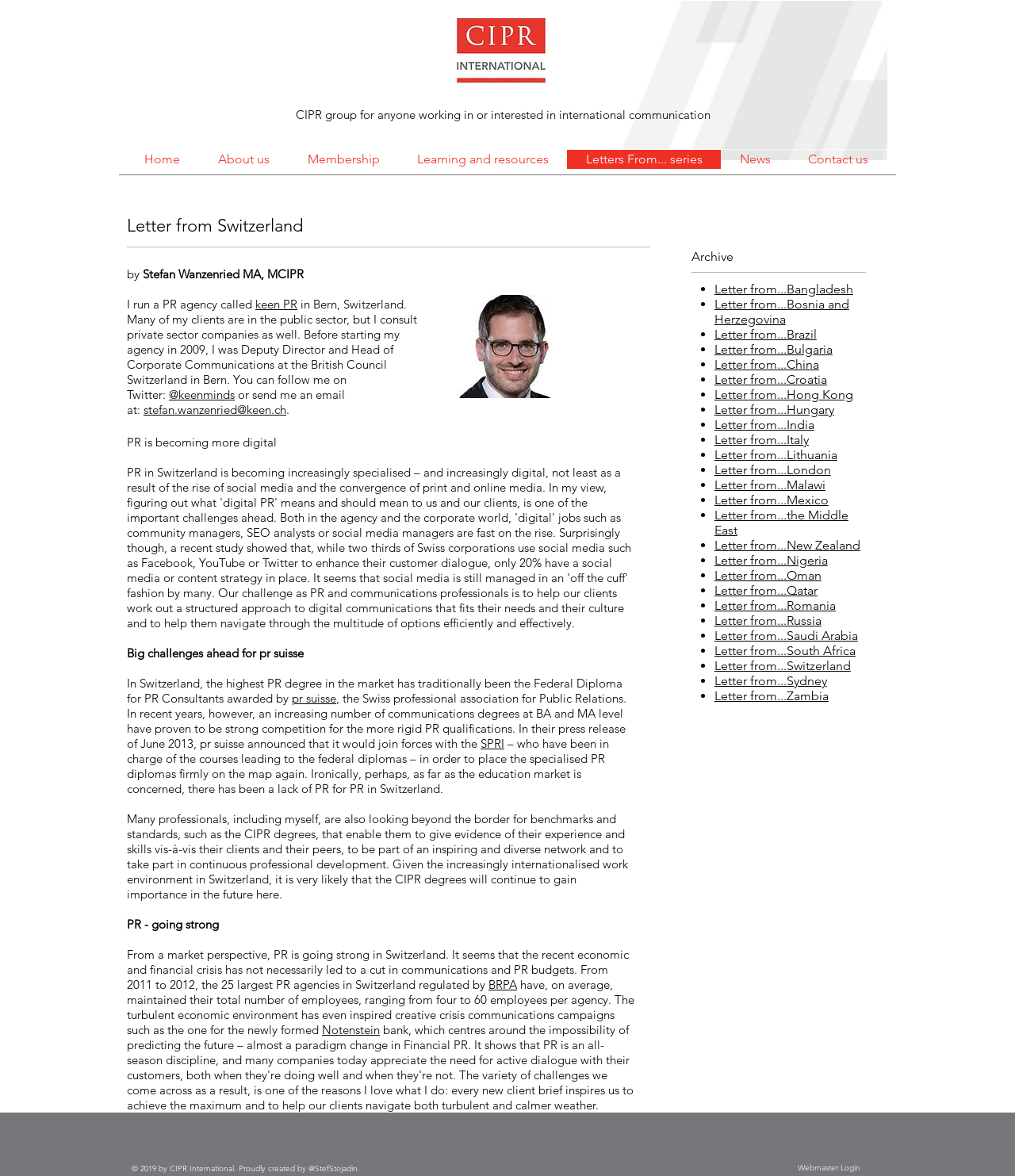Provide a one-word or short-phrase response to the question:
How many PR agencies in Switzerland regulated by BRPA have, on average, maintained their total number of employees?

25